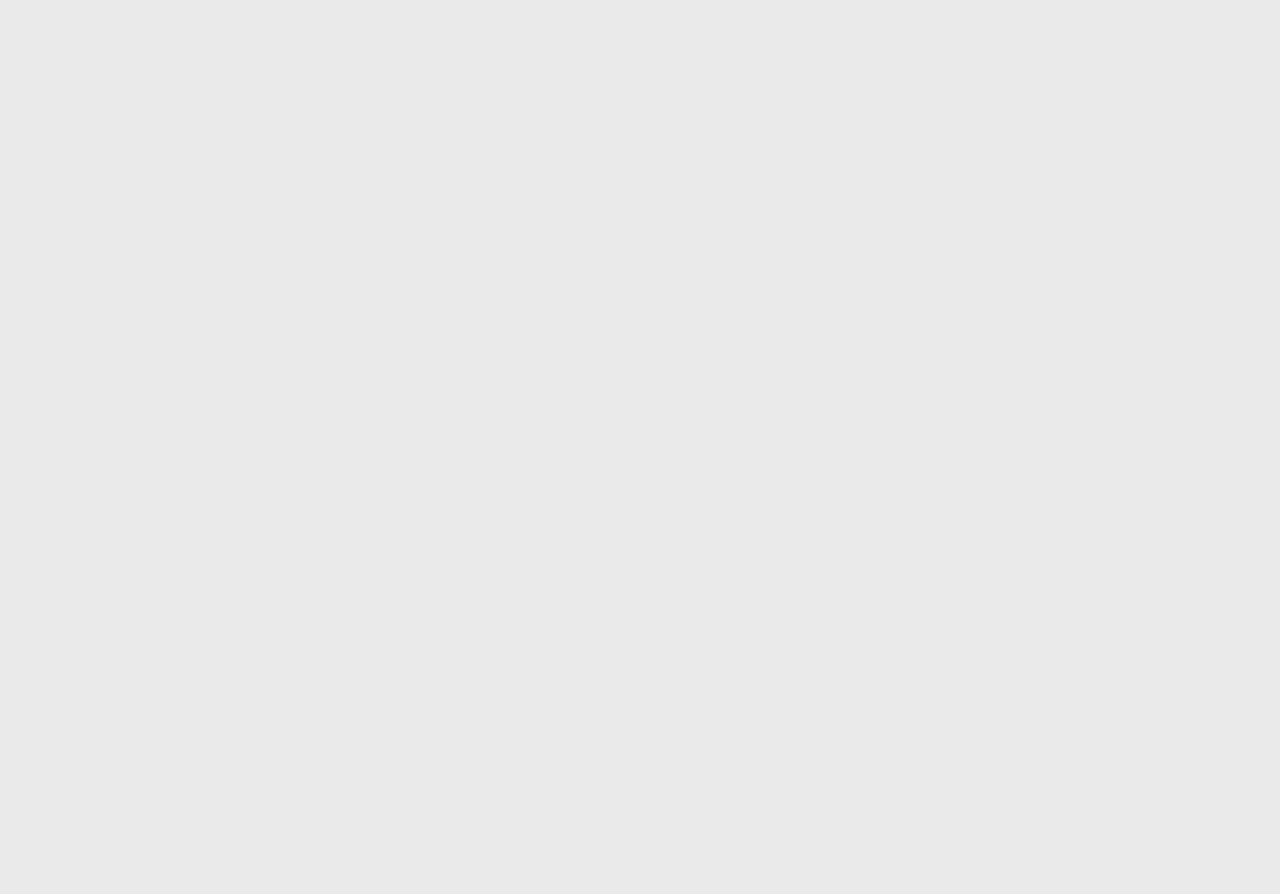Please provide a brief answer to the question using only one word or phrase: 
What is the logo of the website?

Listverse Logo